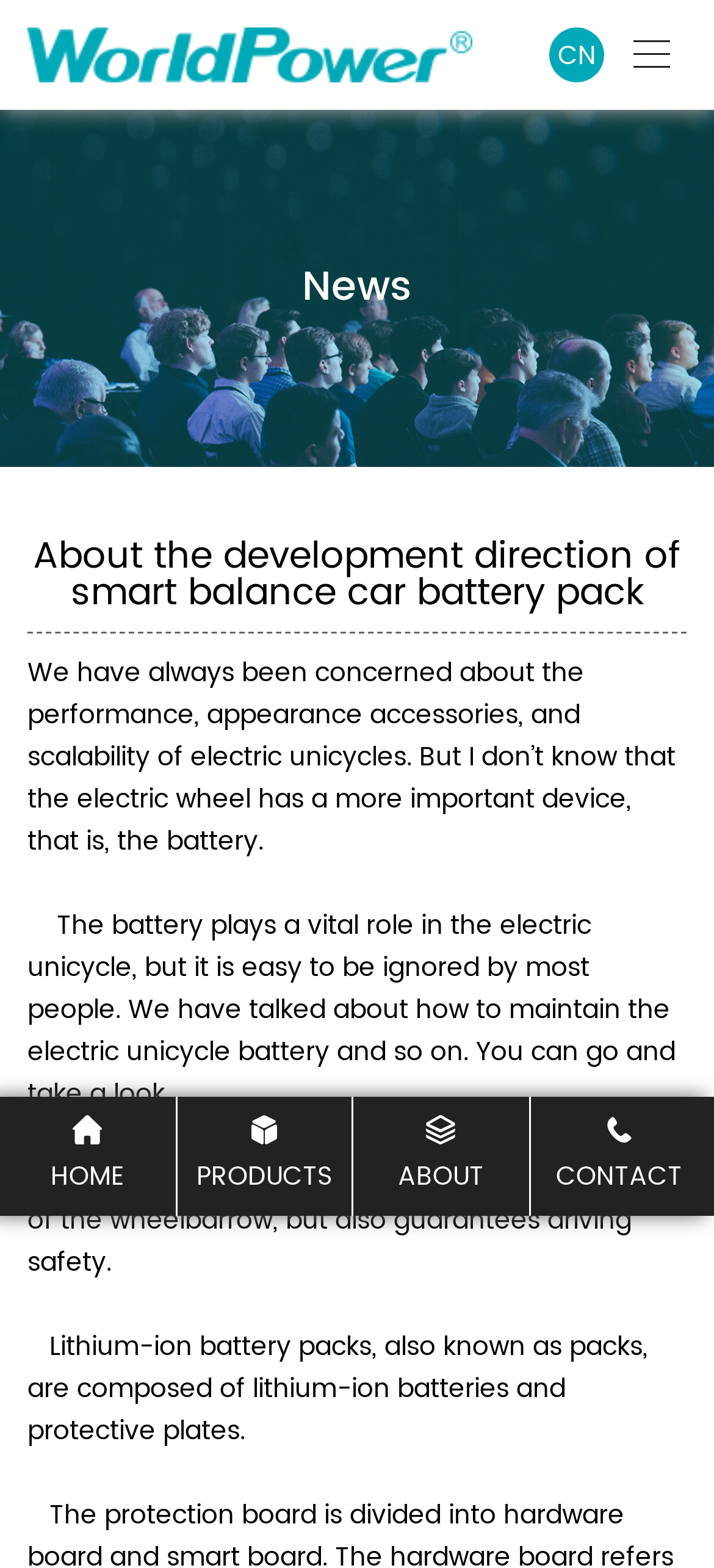Bounding box coordinates are given in the format (top-left x, top-left y, bottom-right x, bottom-right y). All values should be floating point numbers between 0 and 1. Provide the bounding box coordinate for the UI element described as: Home

[0.0, 0.711, 0.245, 0.764]